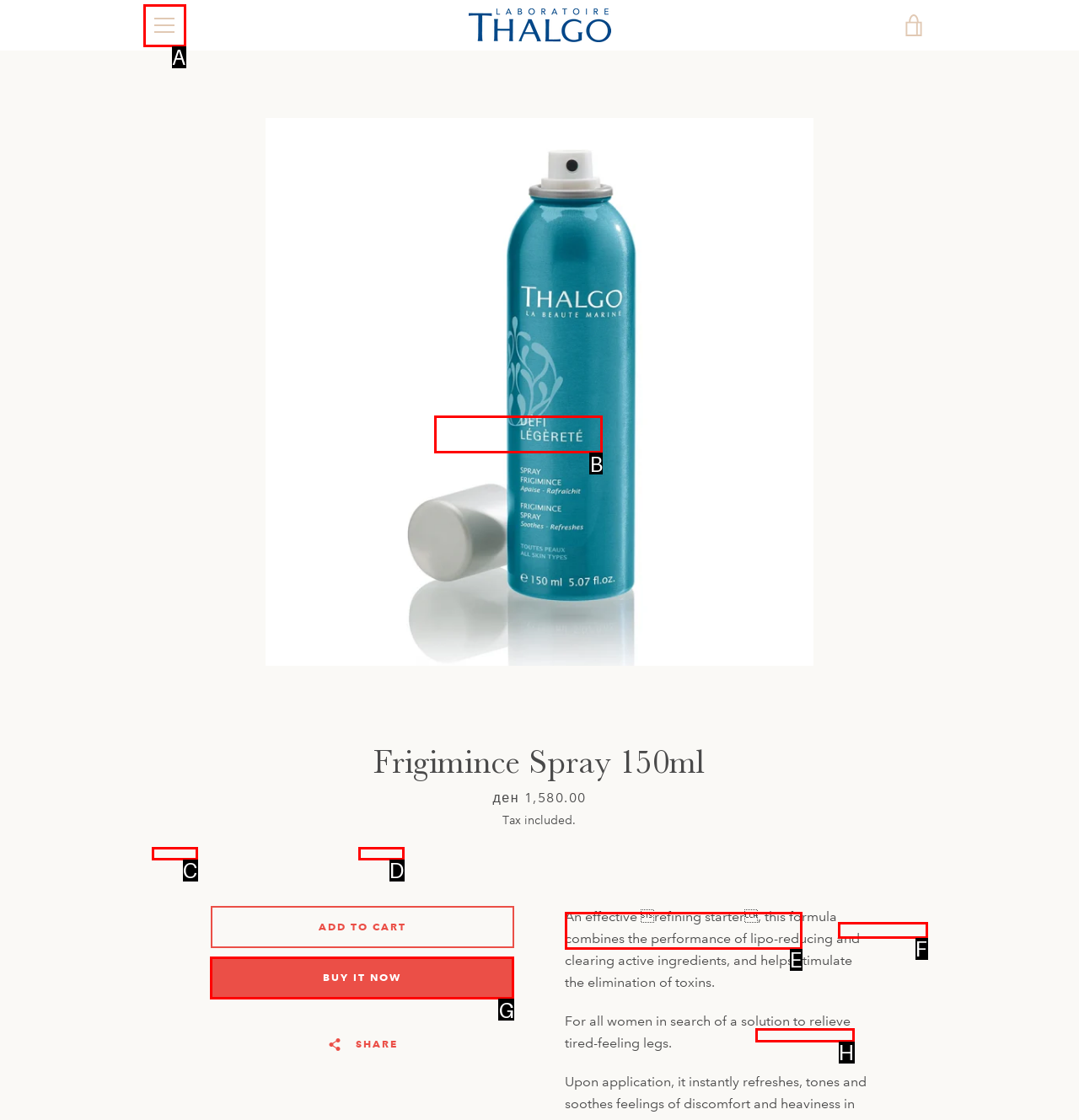Identify the letter of the option that best matches the following description: alt="Lean2 Constructions". Respond with the letter directly.

None